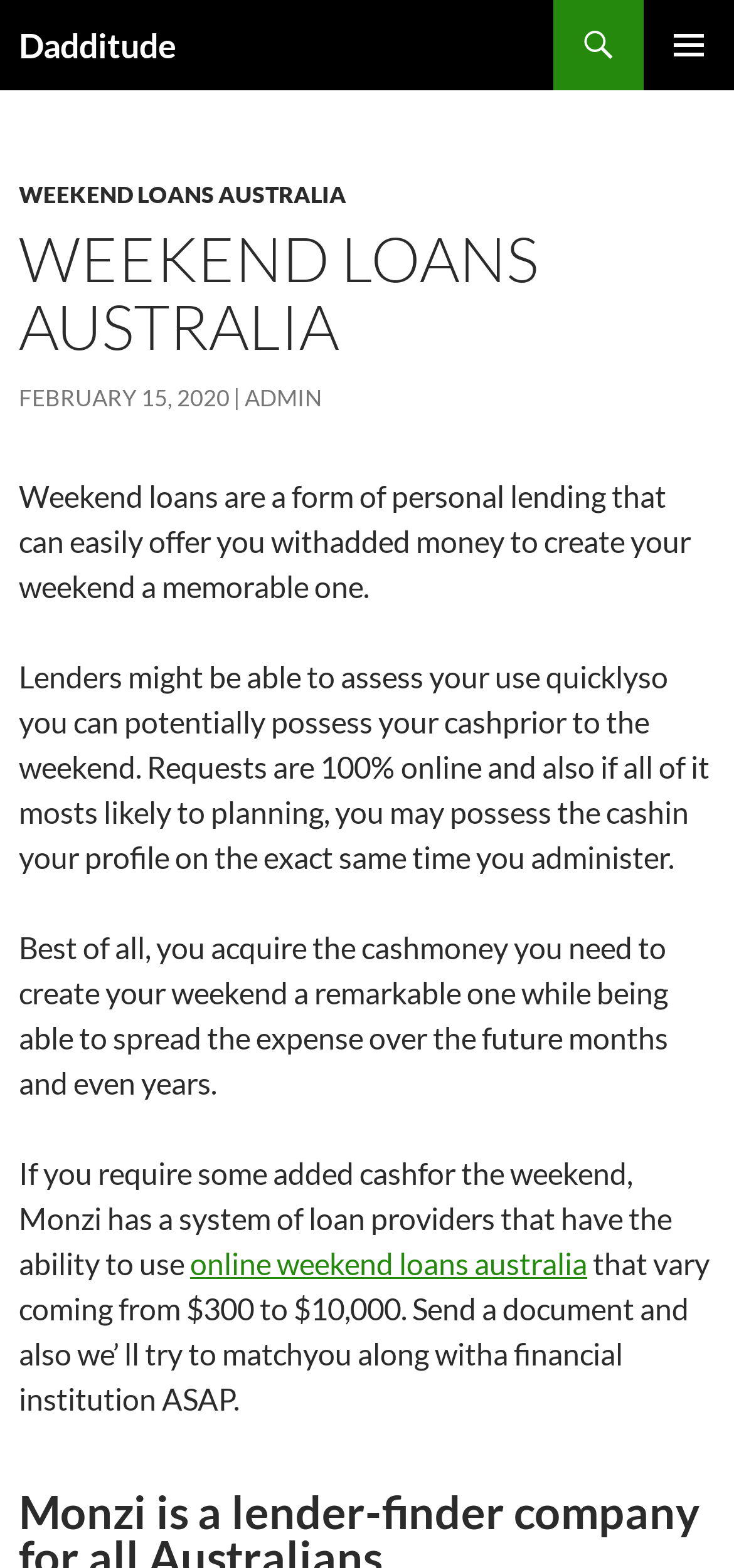What is the benefit of spreading the expense over months or years?
From the image, provide a succinct answer in one word or a short phrase.

to make weekend remarkable